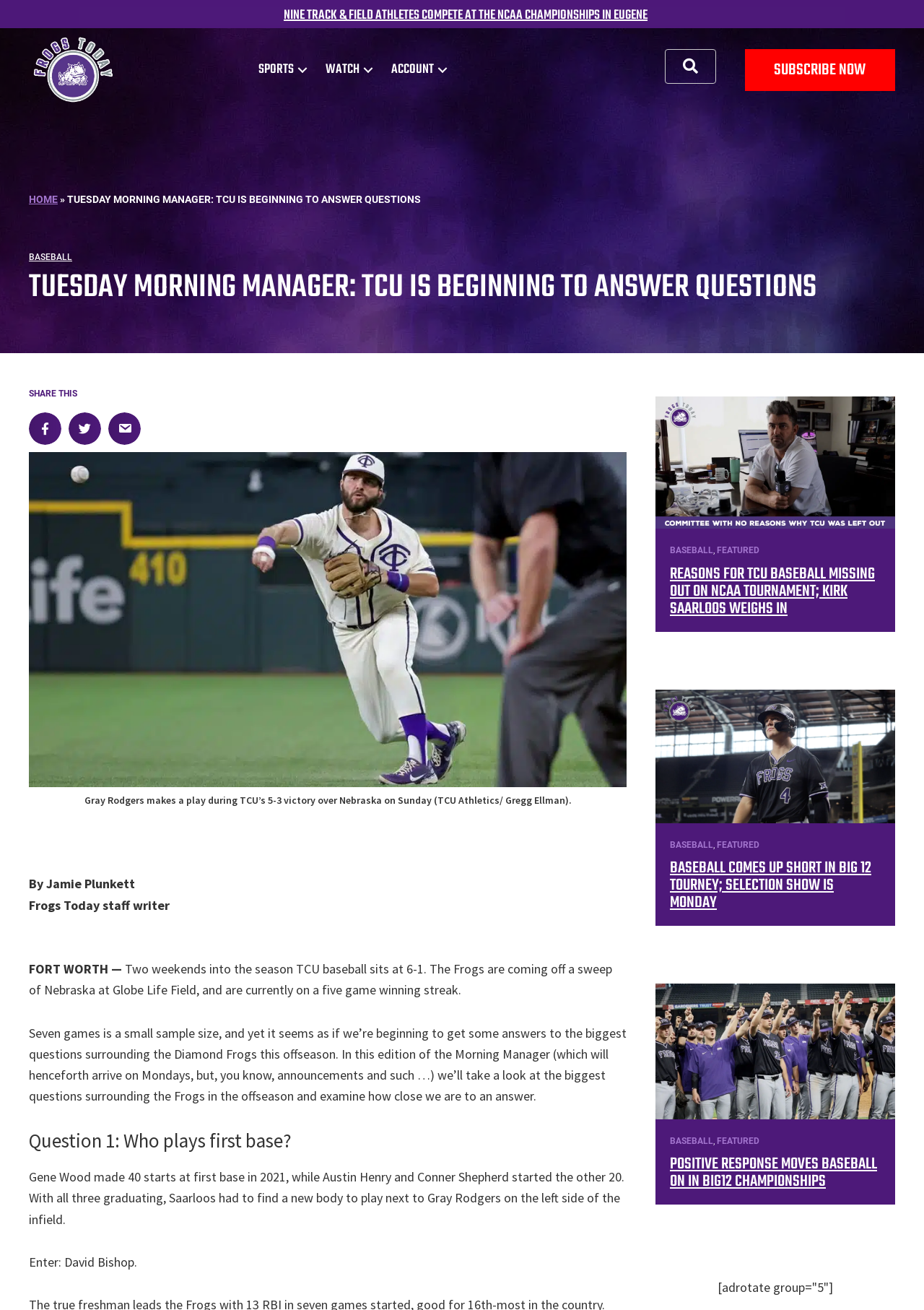Provide a one-word or short-phrase response to the question:
What is the name of the author of the article?

Jamie Plunkett